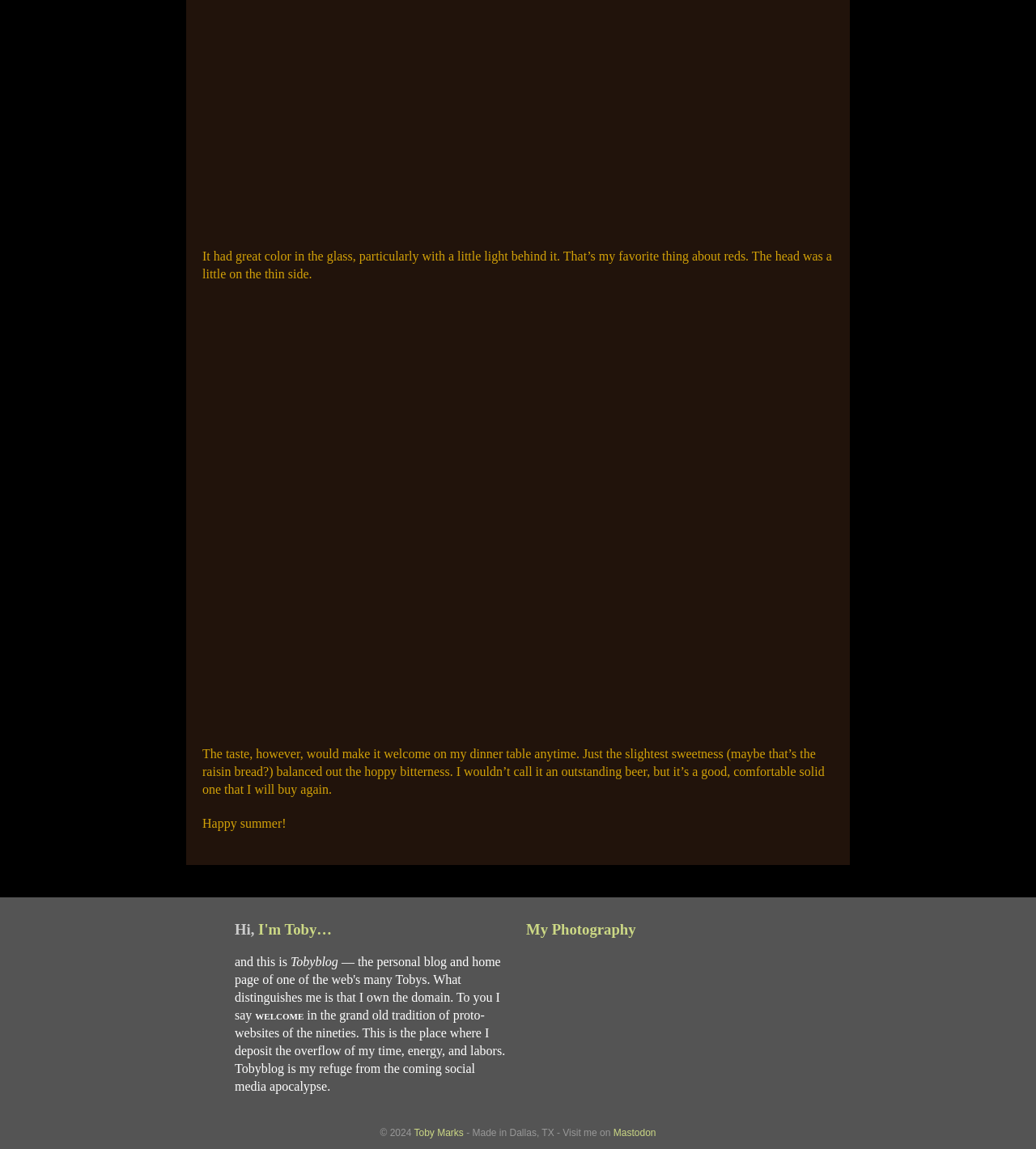Please determine the bounding box coordinates for the UI element described as: "My Photography".

[0.508, 0.801, 0.614, 0.816]